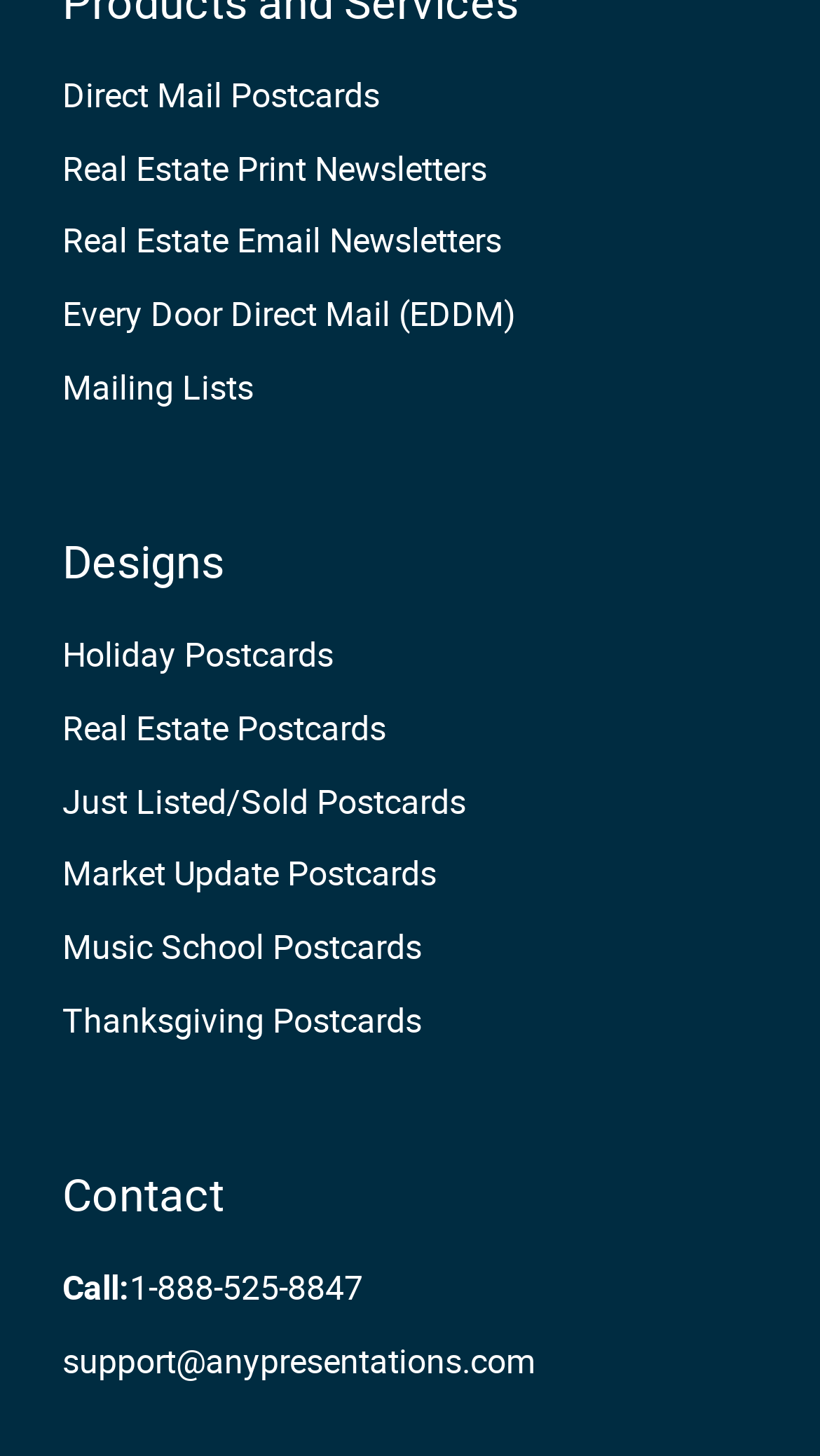Provide a brief response to the question using a single word or phrase: 
What type of mail is 'Every Door Direct Mail (EDDM)'?

Direct Mail